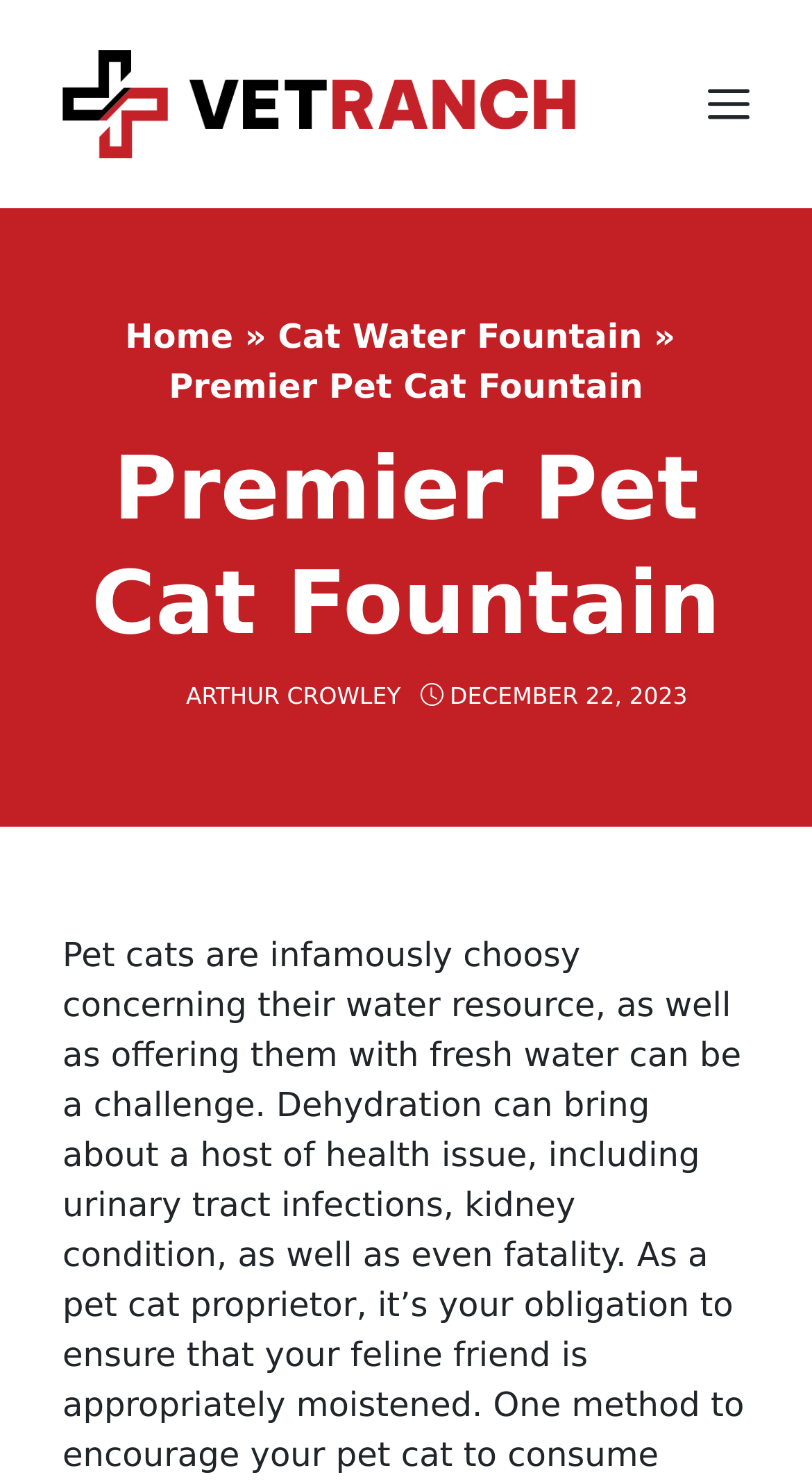Based on the element description title="Vet Ranch", identify the bounding box coordinates for the UI element. The coordinates should be in the format (top-left x, top-left y, bottom-right x, bottom-right y) and within the 0 to 1 range.

[0.077, 0.055, 0.718, 0.082]